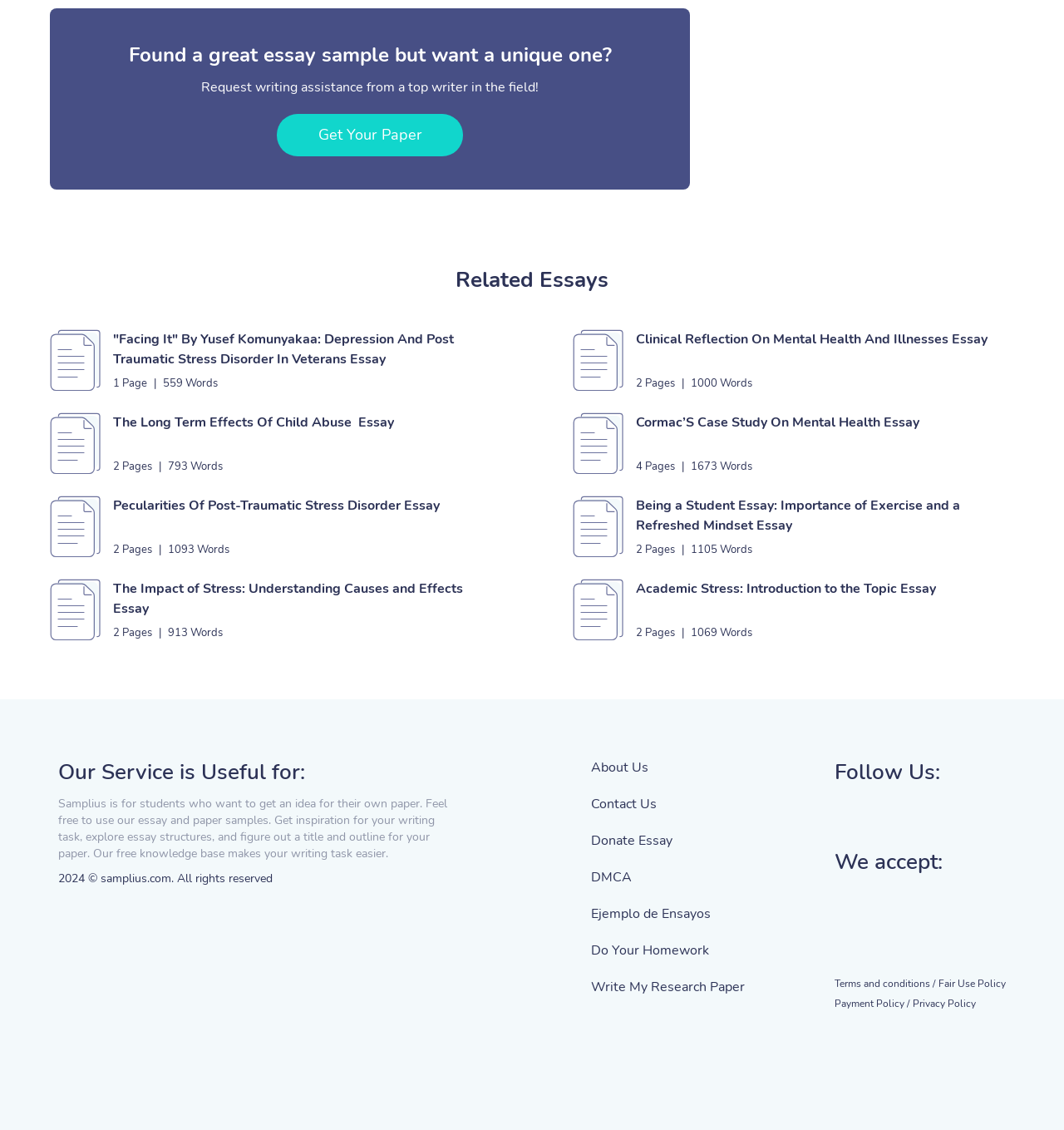What is the purpose of Samplius?
From the screenshot, supply a one-word or short-phrase answer.

Get inspiration for writing tasks